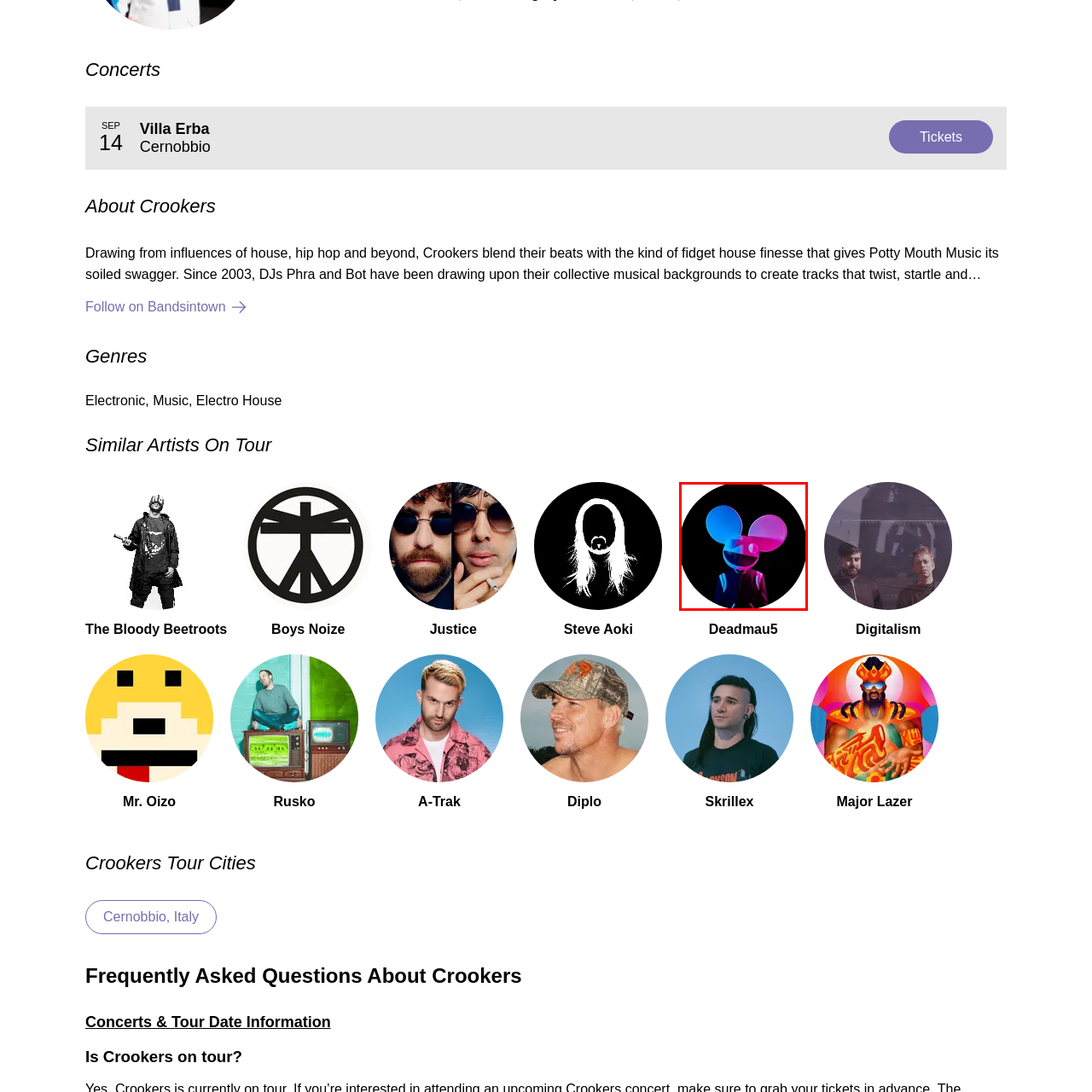Inspect the image contained by the red bounding box and answer the question with a single word or phrase:
What type of music is the character associated with?

Electronic music